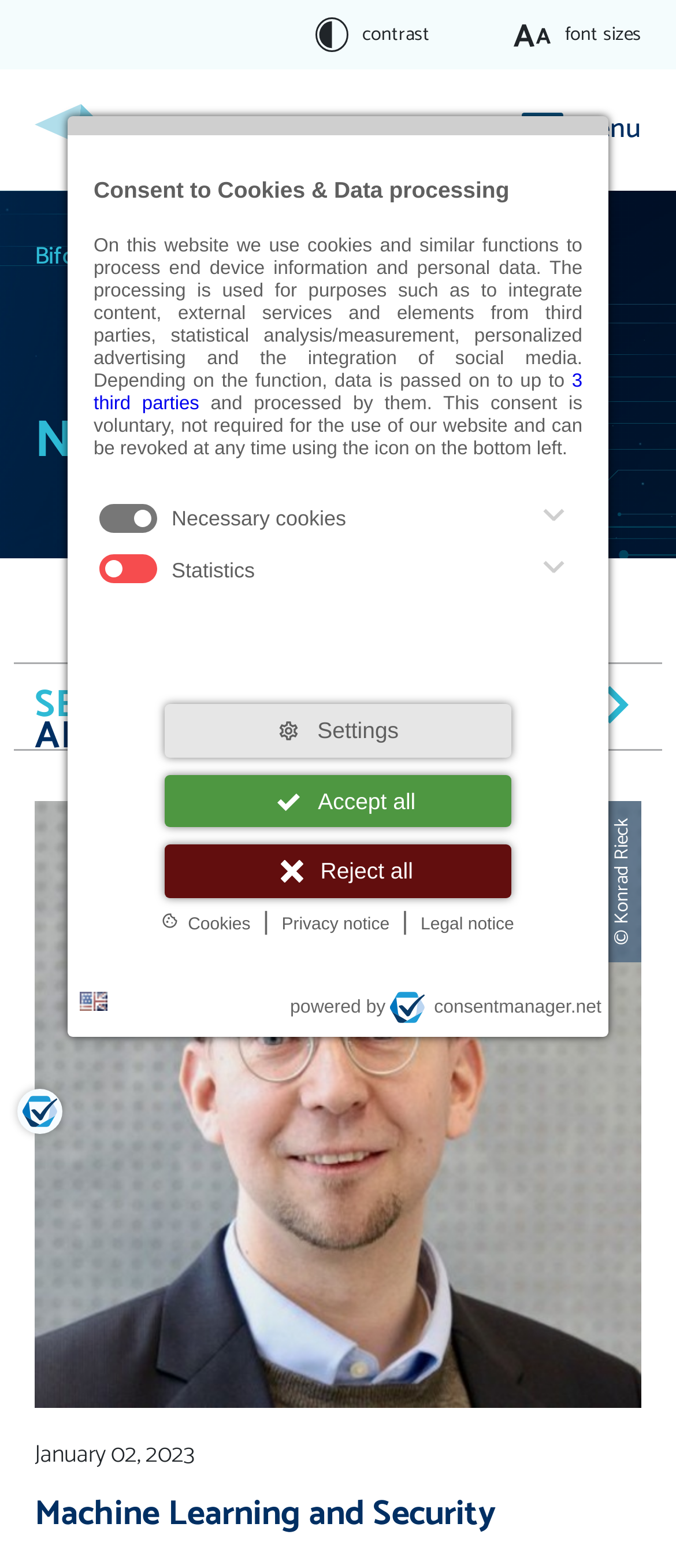Identify the bounding box coordinates of the region I need to click to complete this instruction: "View news about Machine Learning and Security".

[0.051, 0.948, 0.733, 0.984]